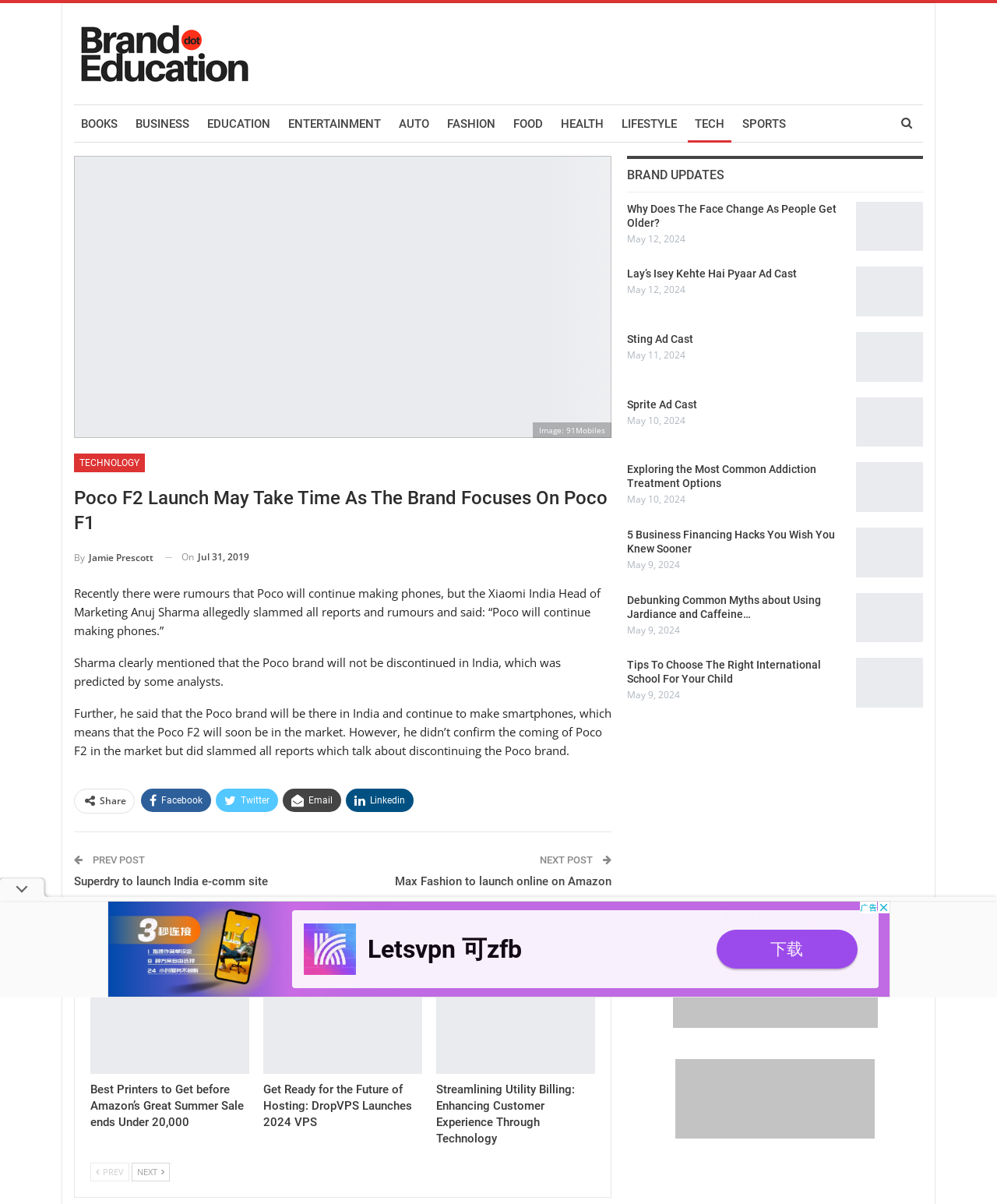Please provide a short answer using a single word or phrase for the question:
What is the category of the article?

TECHNOLOGY